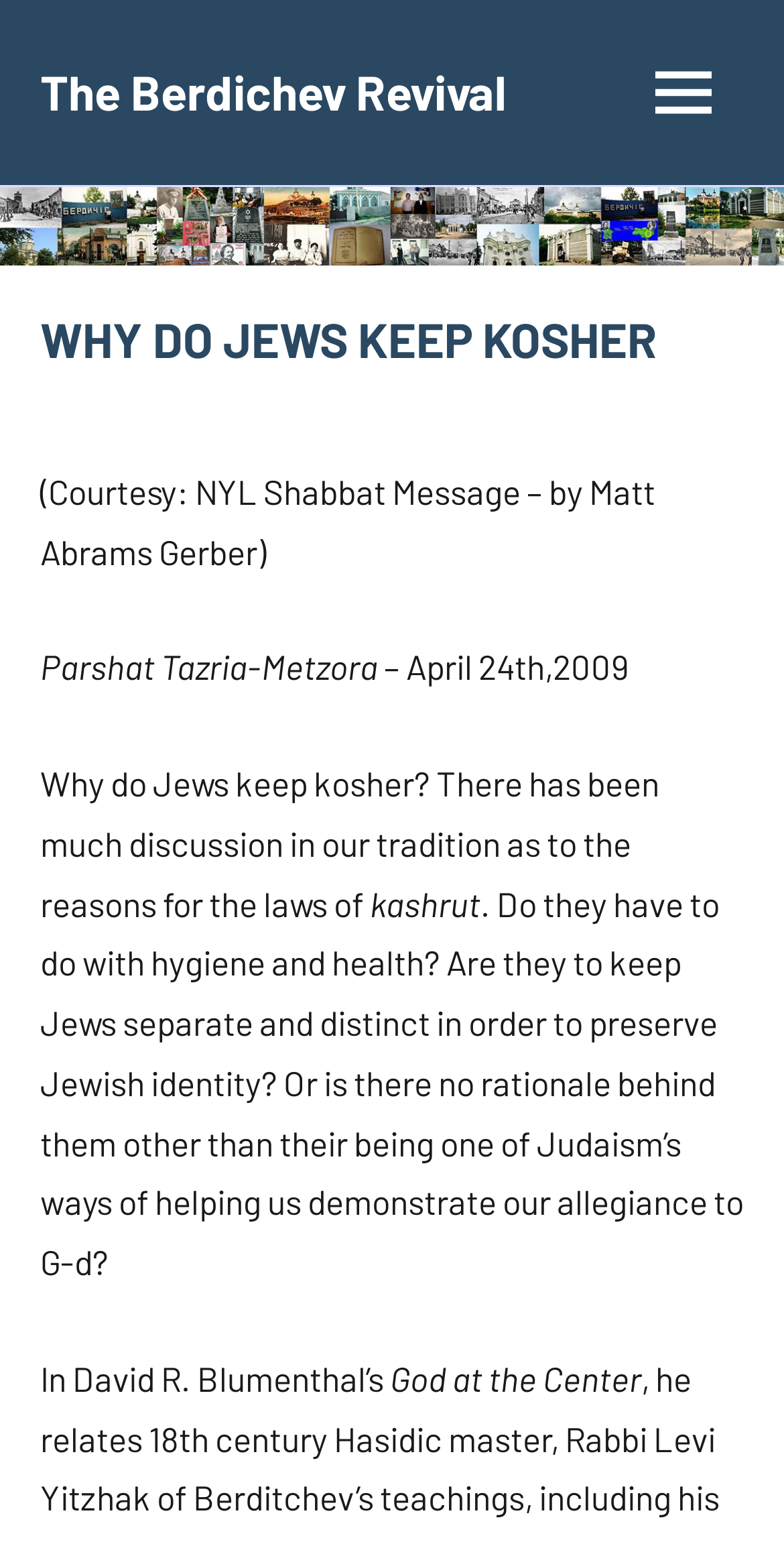What is the title of the book mentioned in the article?
Provide a detailed answer to the question, using the image to inform your response.

The title of the book mentioned in the article can be found by reading the text in the article, where the book 'God at the Center' by David R. Blumenthal is mentioned.